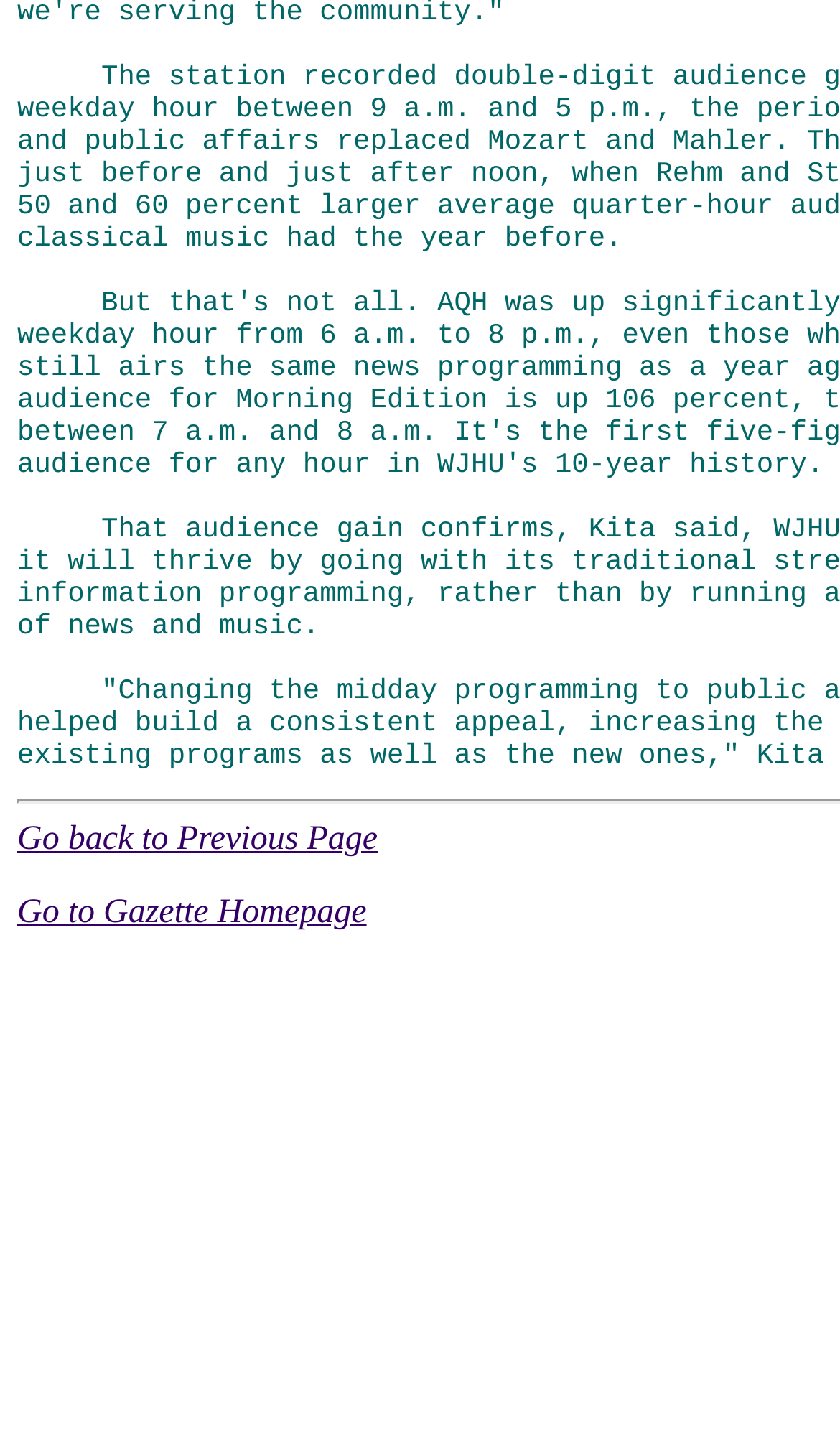Bounding box coordinates should be in the format (top-left x, top-left y, bottom-right x, bottom-right y) and all values should be floating point numbers between 0 and 1. Determine the bounding box coordinate for the UI element described as: Go to Gazette Homepage

[0.021, 0.617, 0.436, 0.642]